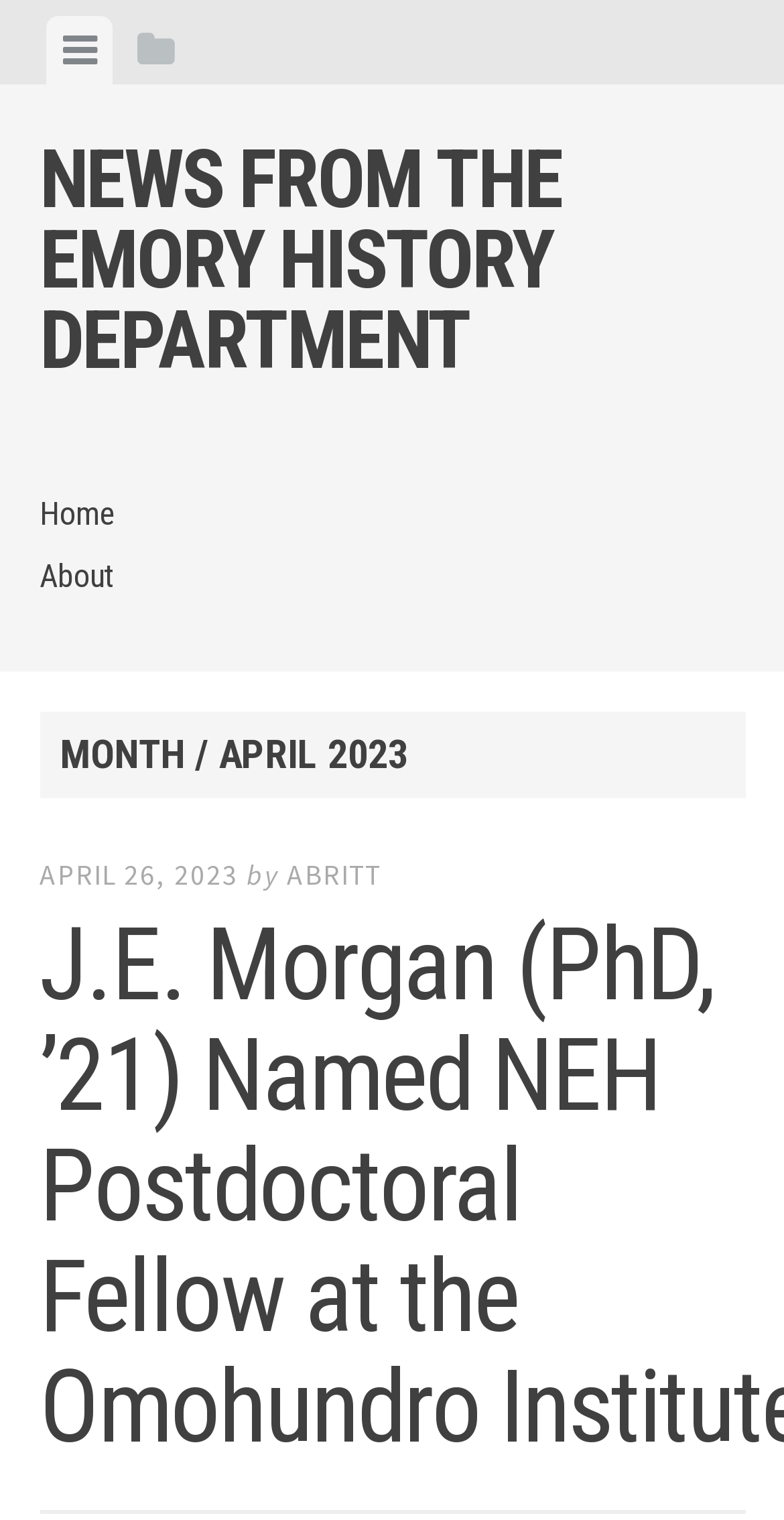Locate the UI element that matches the description Home in the webpage screenshot. Return the bounding box coordinates in the format (top-left x, top-left y, bottom-right x, bottom-right y), with values ranging from 0 to 1.

[0.05, 0.317, 0.95, 0.358]